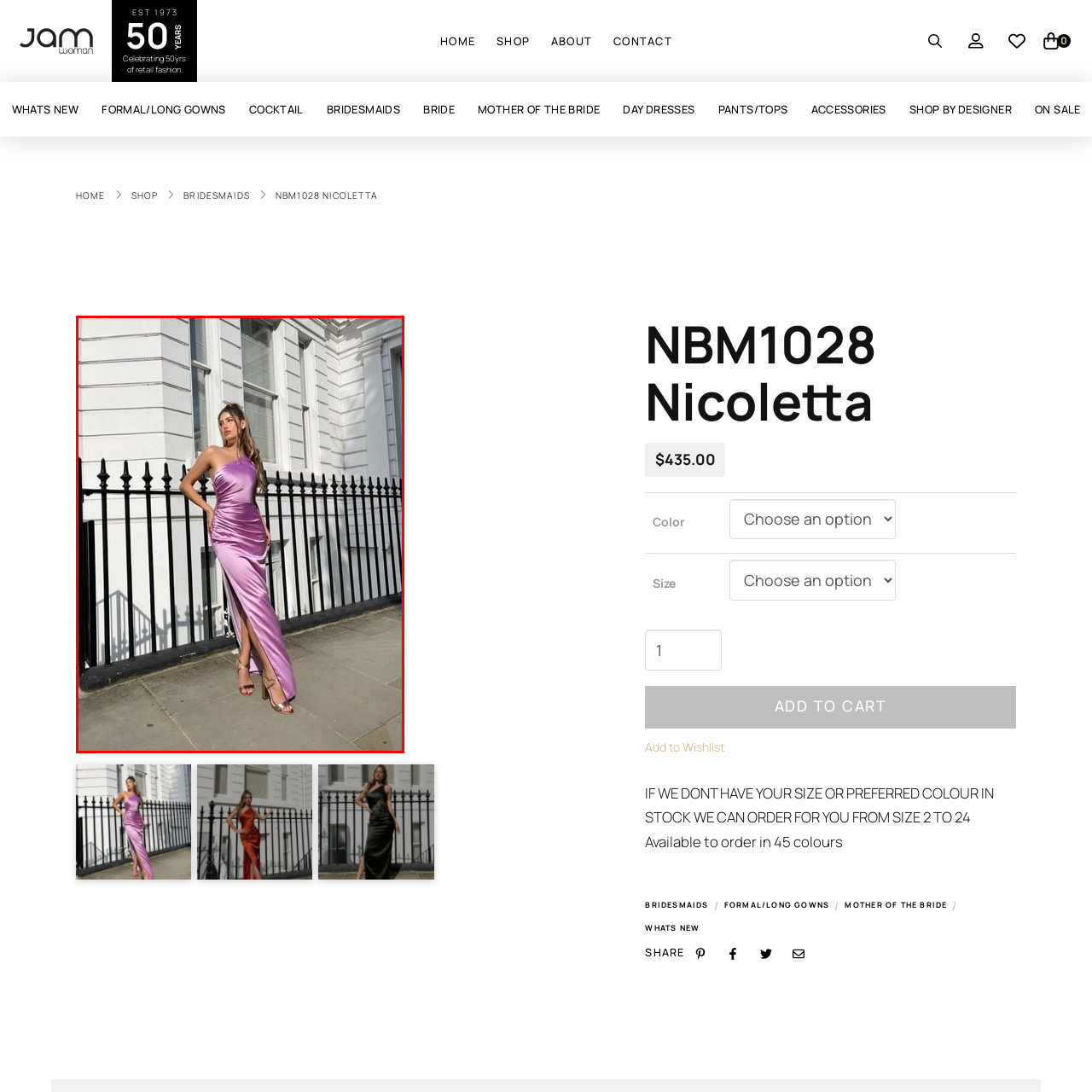Provide an elaborate description of the visual elements present in the image enclosed by the red boundary.

The image features a striking figure in a beautiful pastel purple dress, elegantly positioned against a backdrop of classic architecture. The dress is made of a silky fabric that drapes gracefully, showcasing a sleek silhouette with a daring thigh-high slit on one side. The model poses confidently, her left hand resting on her hip, exuding sophistication. She complements the outfit with stylish heels, adding to the overall chic ensemble. The setting includes a well-maintained, white-painted building with large windows, enhancing the picture's aesthetic appeal and creating a perfect blend of modern fashion and timeless elegance. This look is ideal for formal occasions, reflecting the designer's attention to detail and contemporary style.